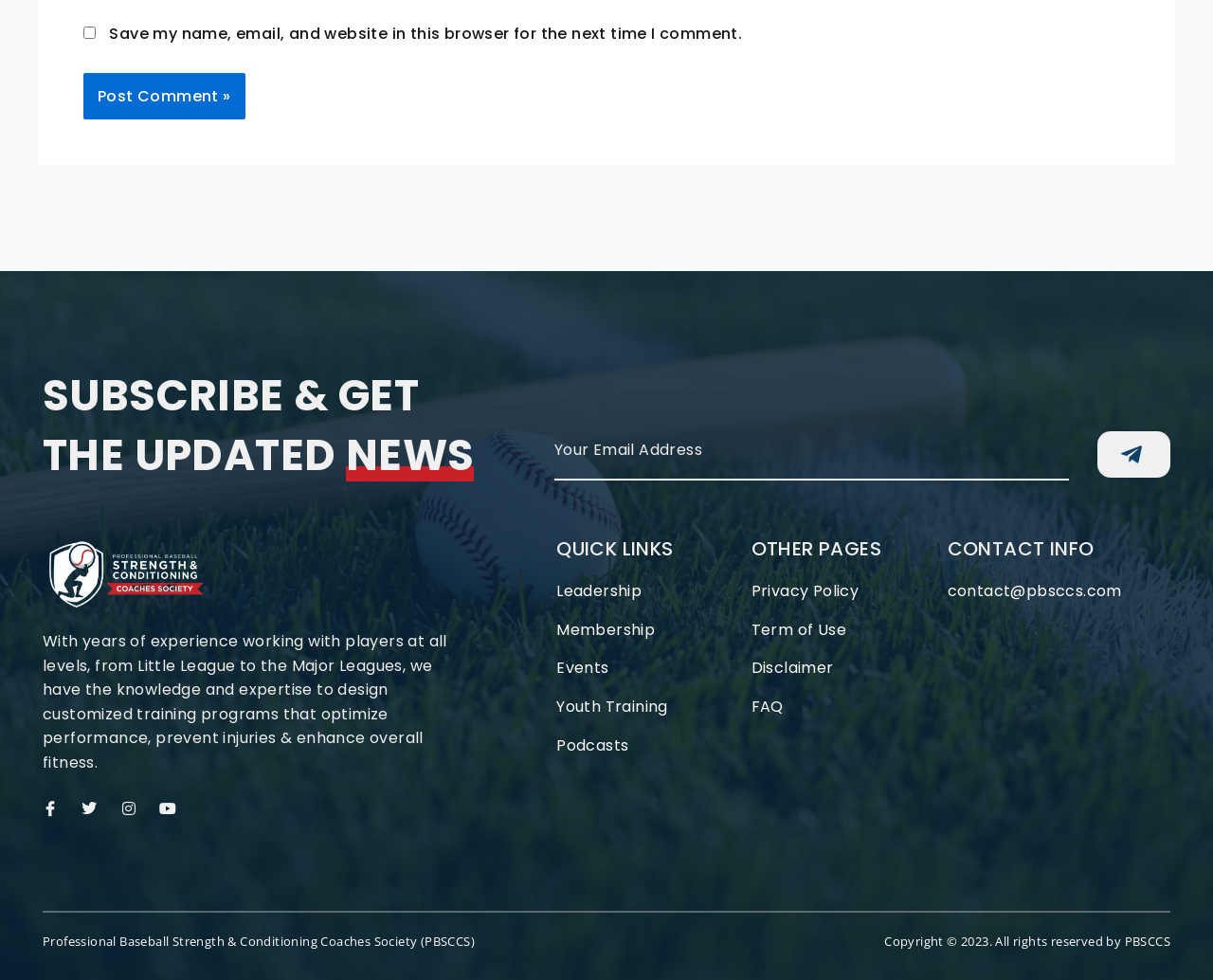What is the email address for contact?
Answer the question with a detailed explanation, including all necessary information.

The contact email address is provided at the bottom of the webpage, under the 'CONTACT INFO' heading. It is 'contact@pbsccs.com'.